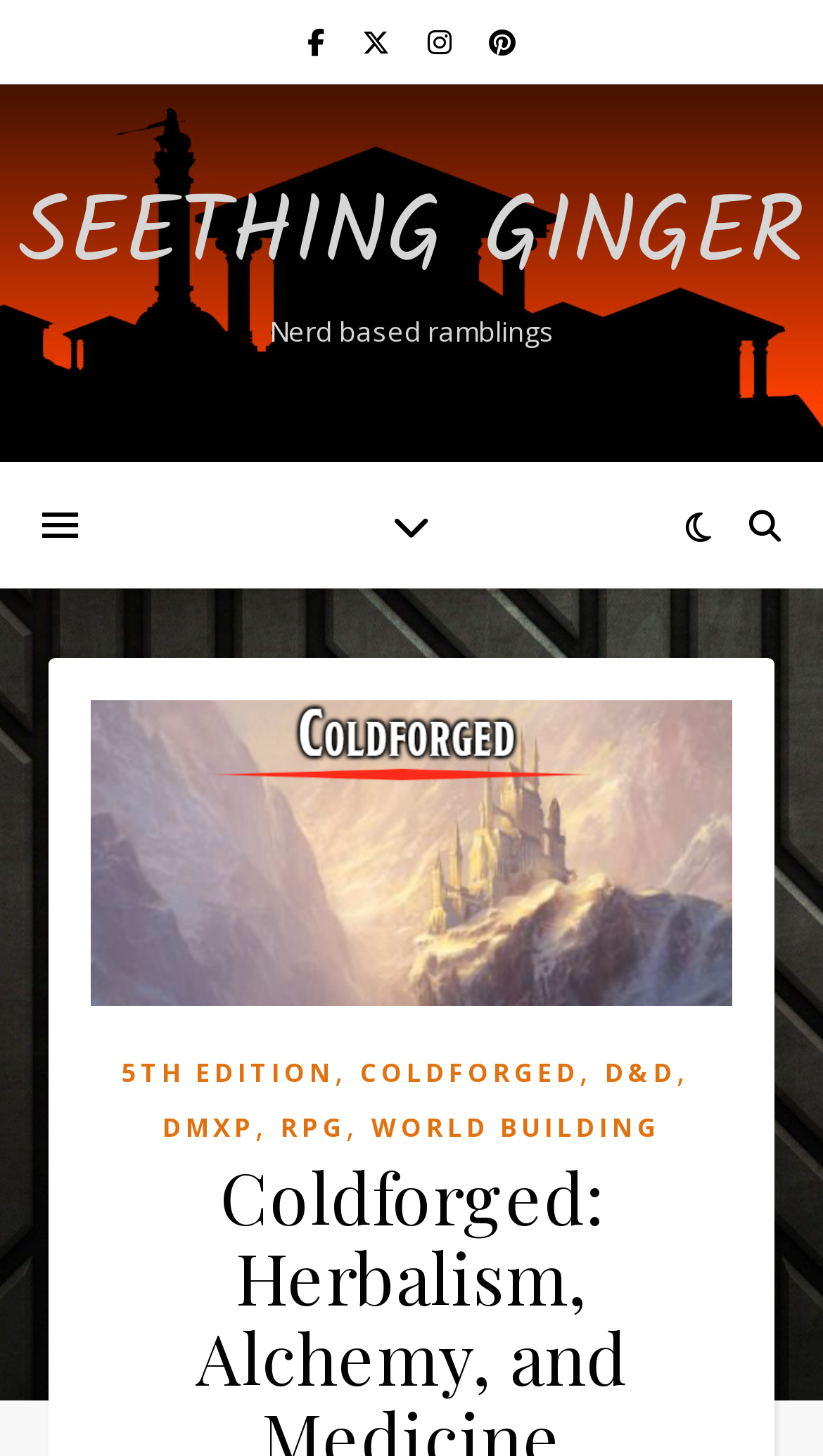Determine the bounding box coordinates for the UI element matching this description: "World Building".

[0.451, 0.758, 0.803, 0.794]